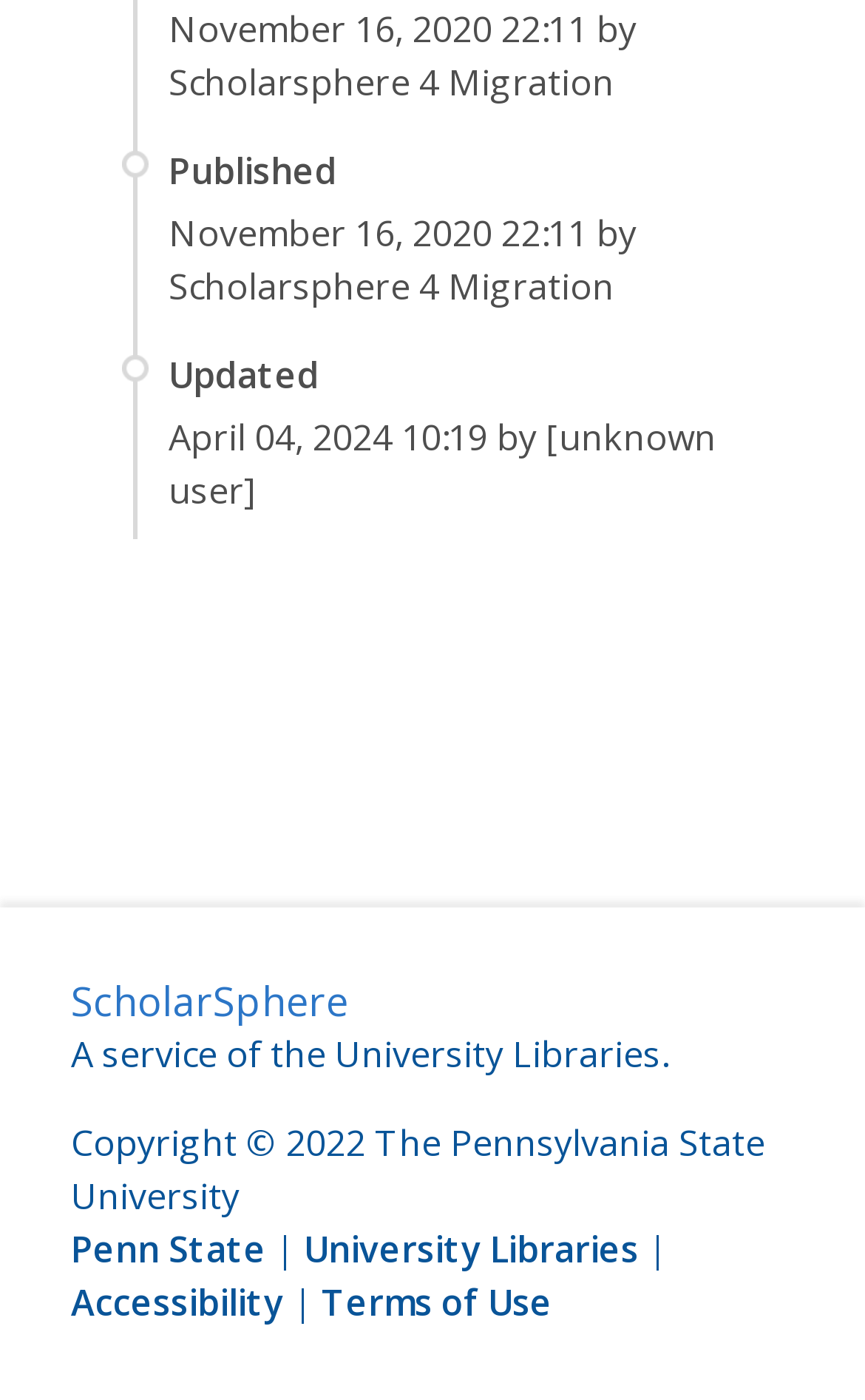Identify the bounding box coordinates for the UI element described as follows: Penn State. Use the format (top-left x, top-left y, bottom-right x, bottom-right y) and ensure all values are floating point numbers between 0 and 1.

[0.082, 0.875, 0.308, 0.909]